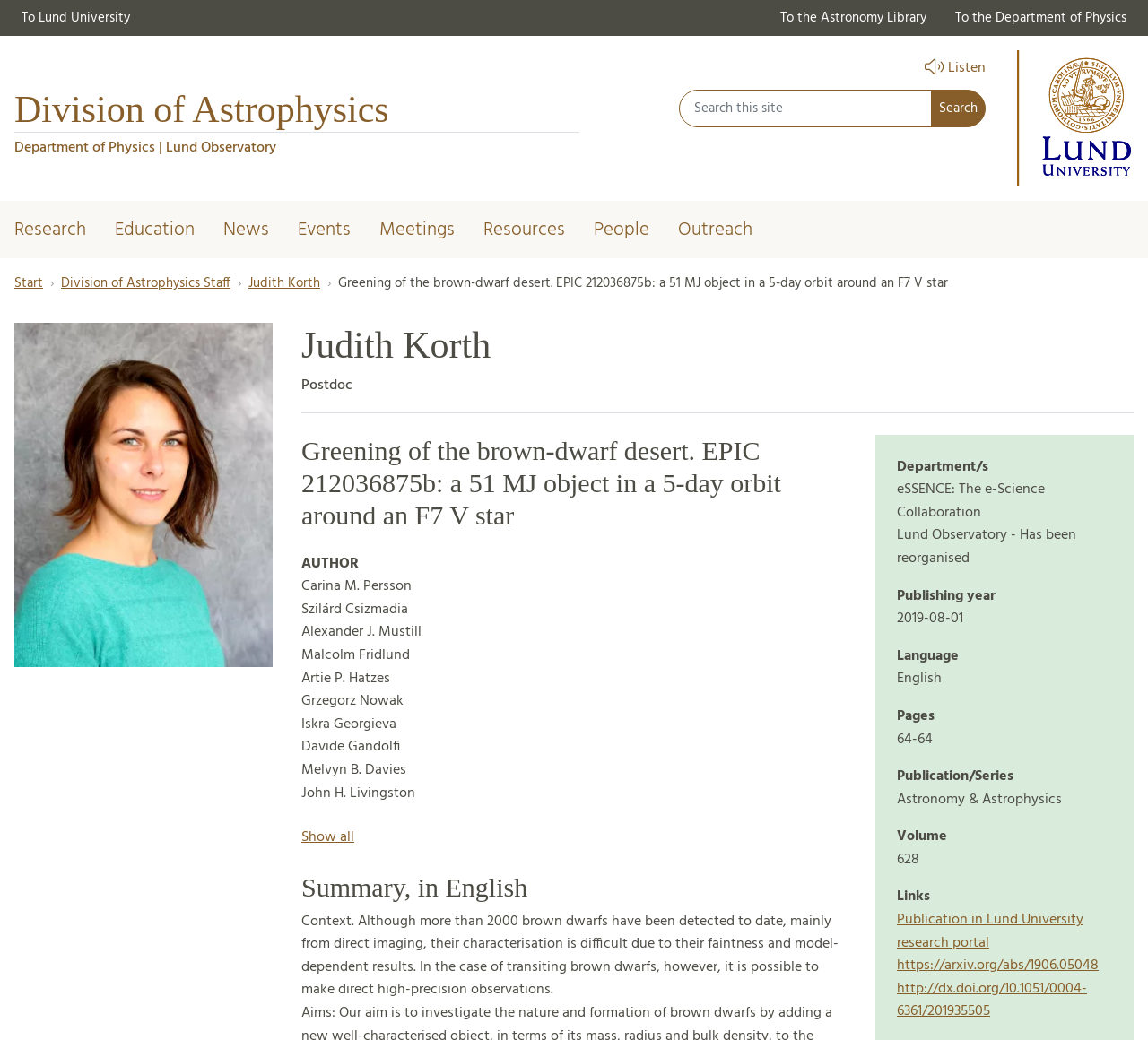Reply to the question with a brief word or phrase: What is the publication year of the article?

2019